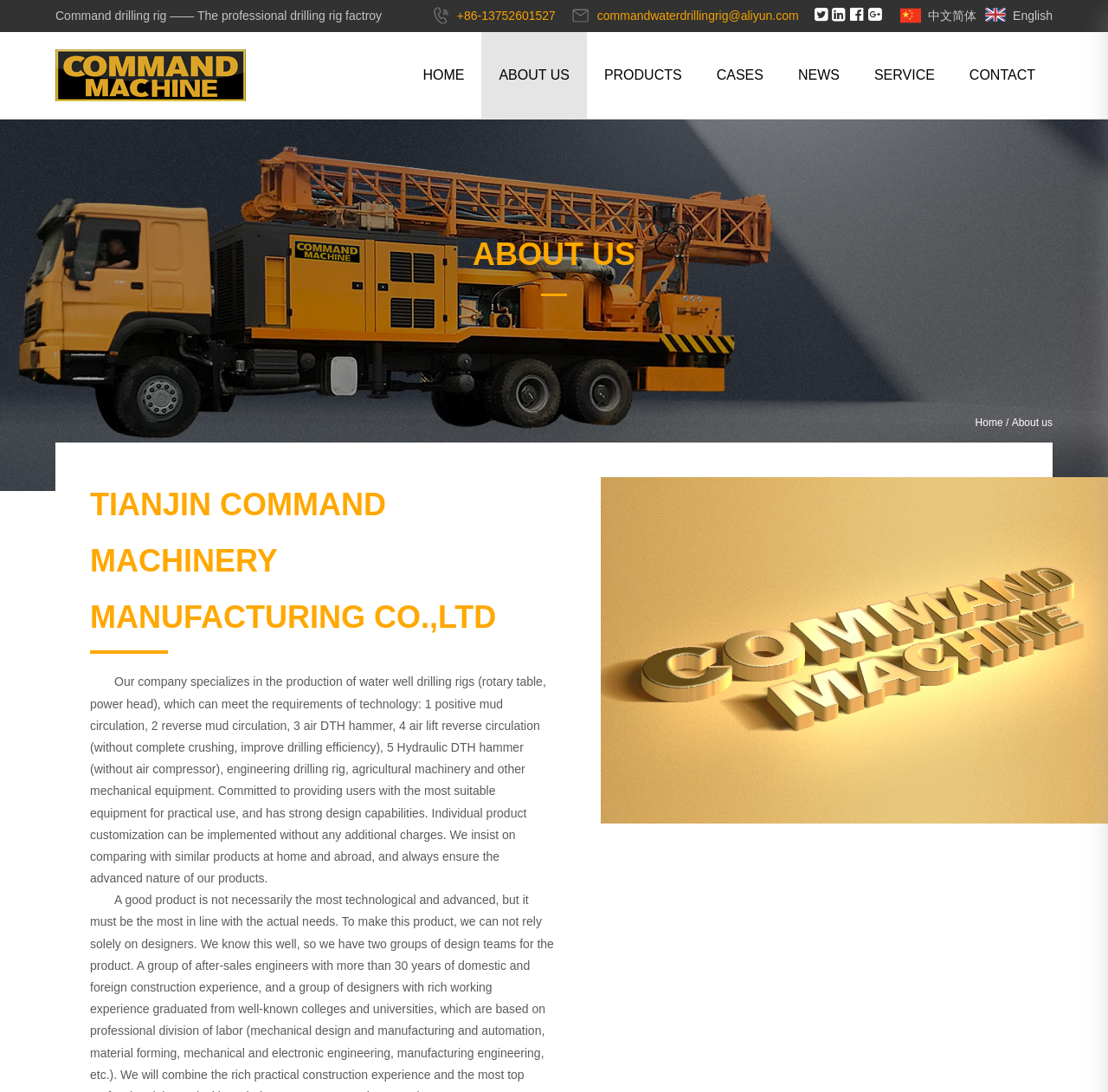Use a single word or phrase to answer the question:
What is the company's commitment to users?

Providing suitable equipment